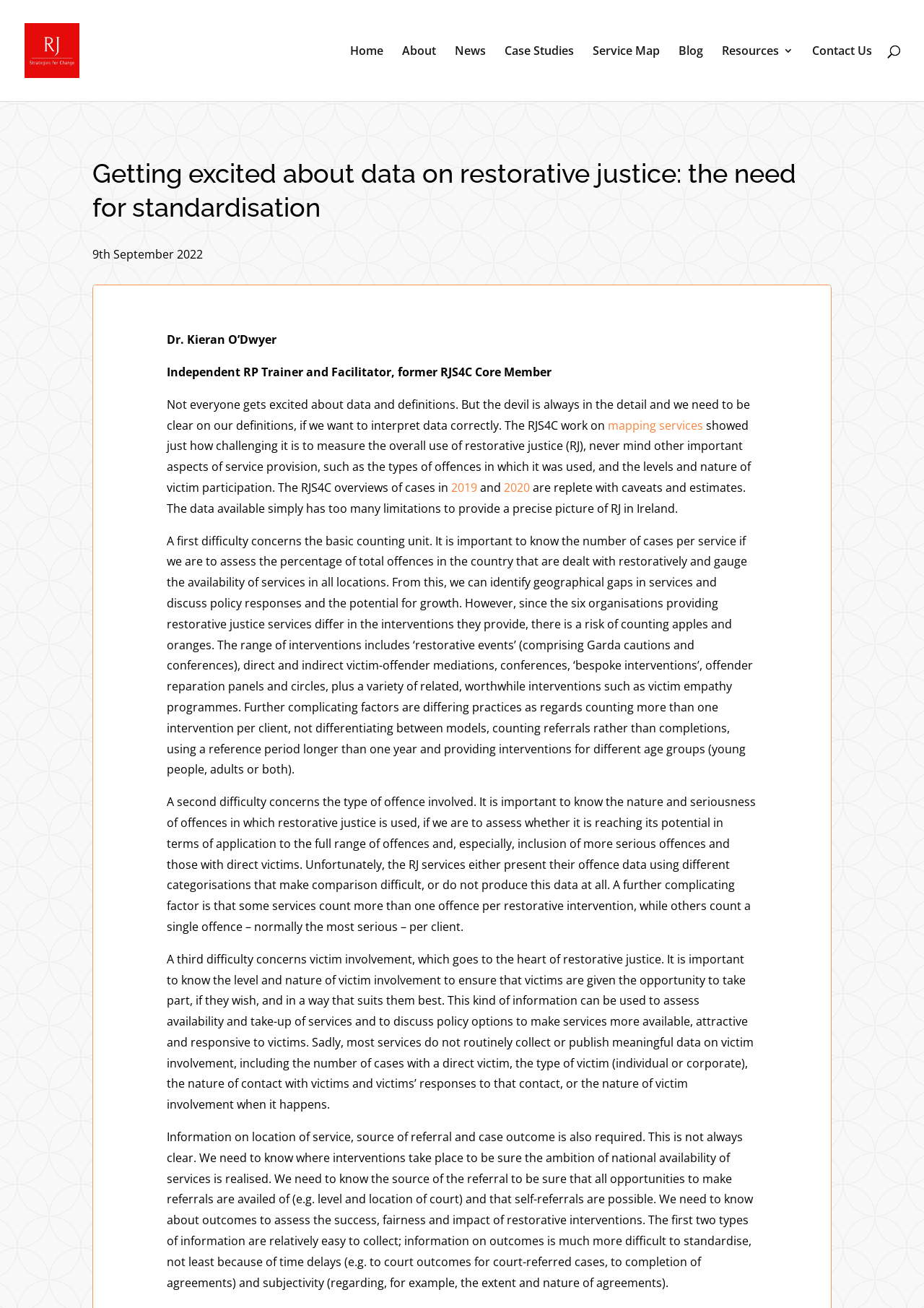Please find the bounding box coordinates of the element that needs to be clicked to perform the following instruction: "Click on the 'Home' link". The bounding box coordinates should be four float numbers between 0 and 1, represented as [left, top, right, bottom].

[0.379, 0.035, 0.415, 0.077]